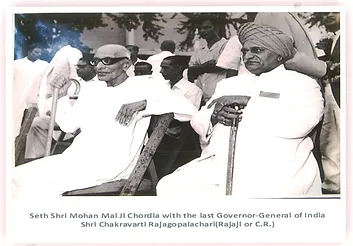Please answer the following question using a single word or phrase: What realms do their contributions symbolize?

Education and philanthropy